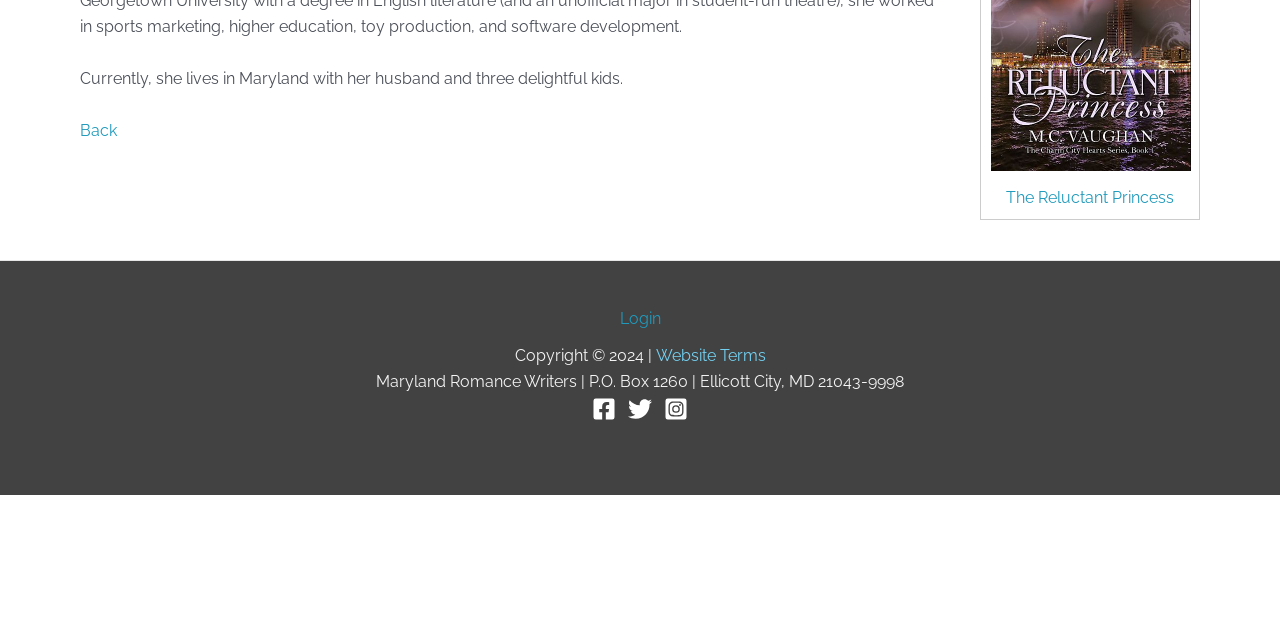Identify the bounding box coordinates for the UI element described as: "aria-label="Twitter"". The coordinates should be provided as four floats between 0 and 1: [left, top, right, bottom].

[0.491, 0.621, 0.509, 0.658]